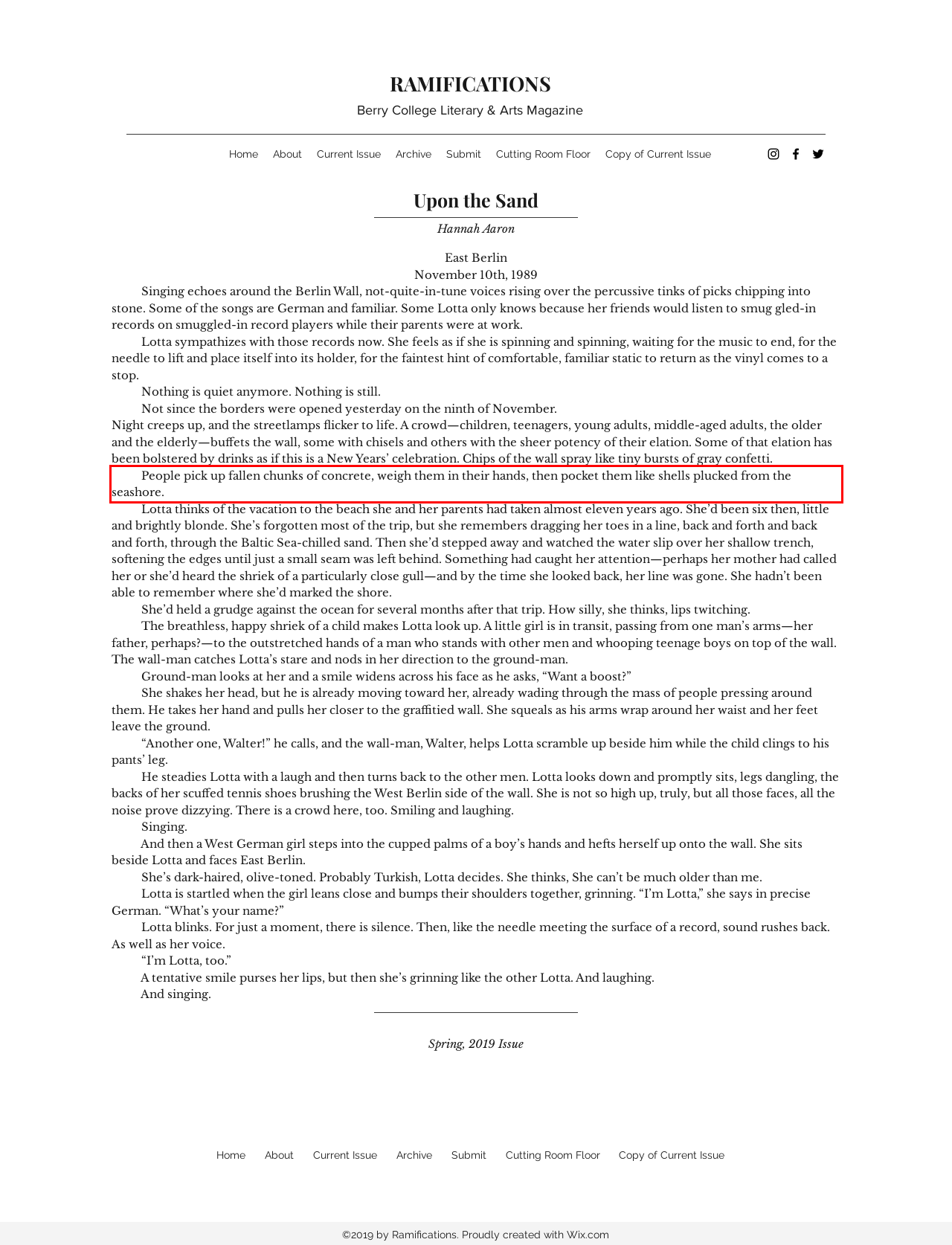Identify the text within the red bounding box on the webpage screenshot and generate the extracted text content.

People pick up fallen chunks of concrete, weigh them in their hands, then pocket them like shells plucked from the seashore.